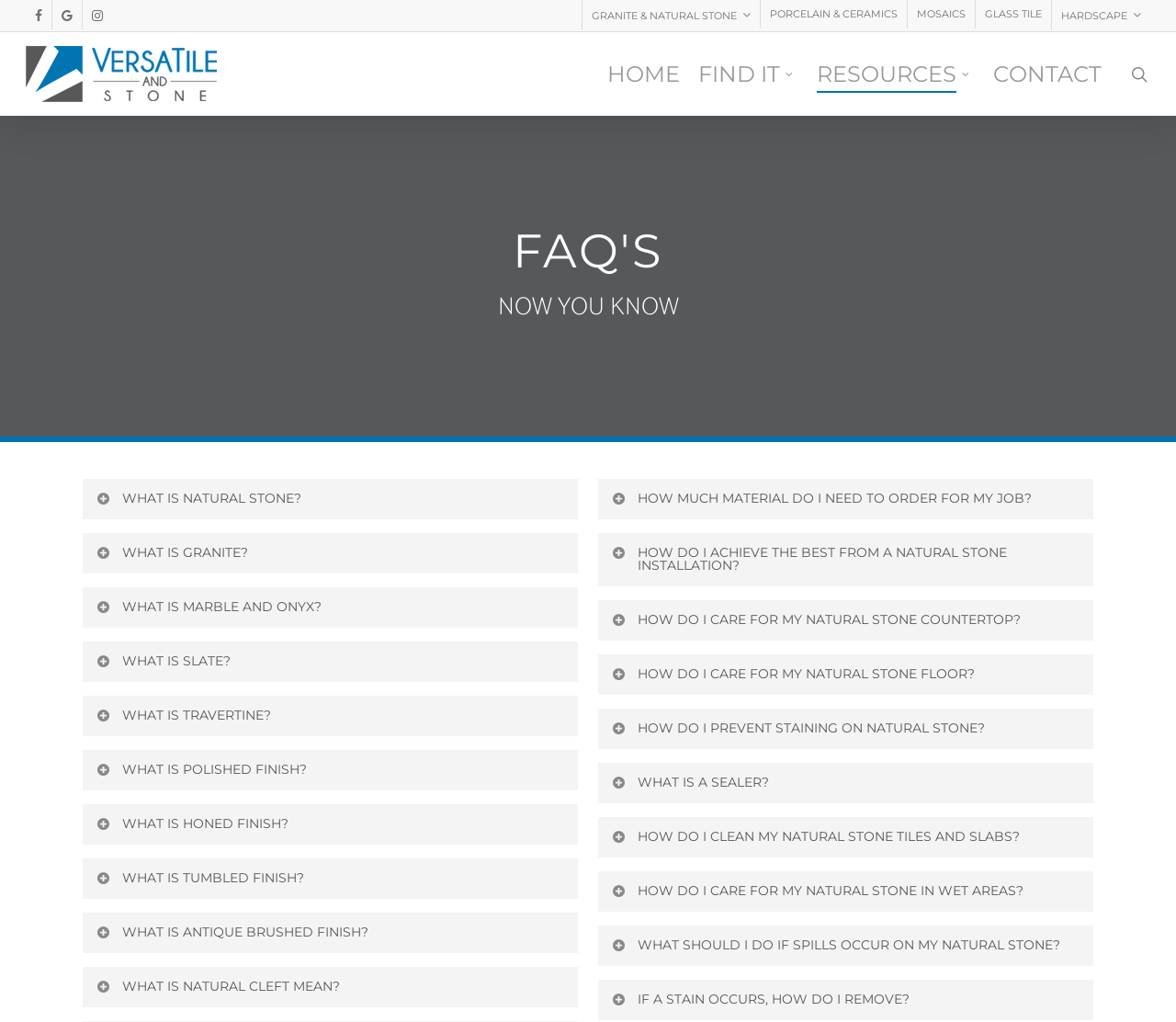What is a sealer?
Answer with a single word or short phrase according to what you see in the image.

Not specified